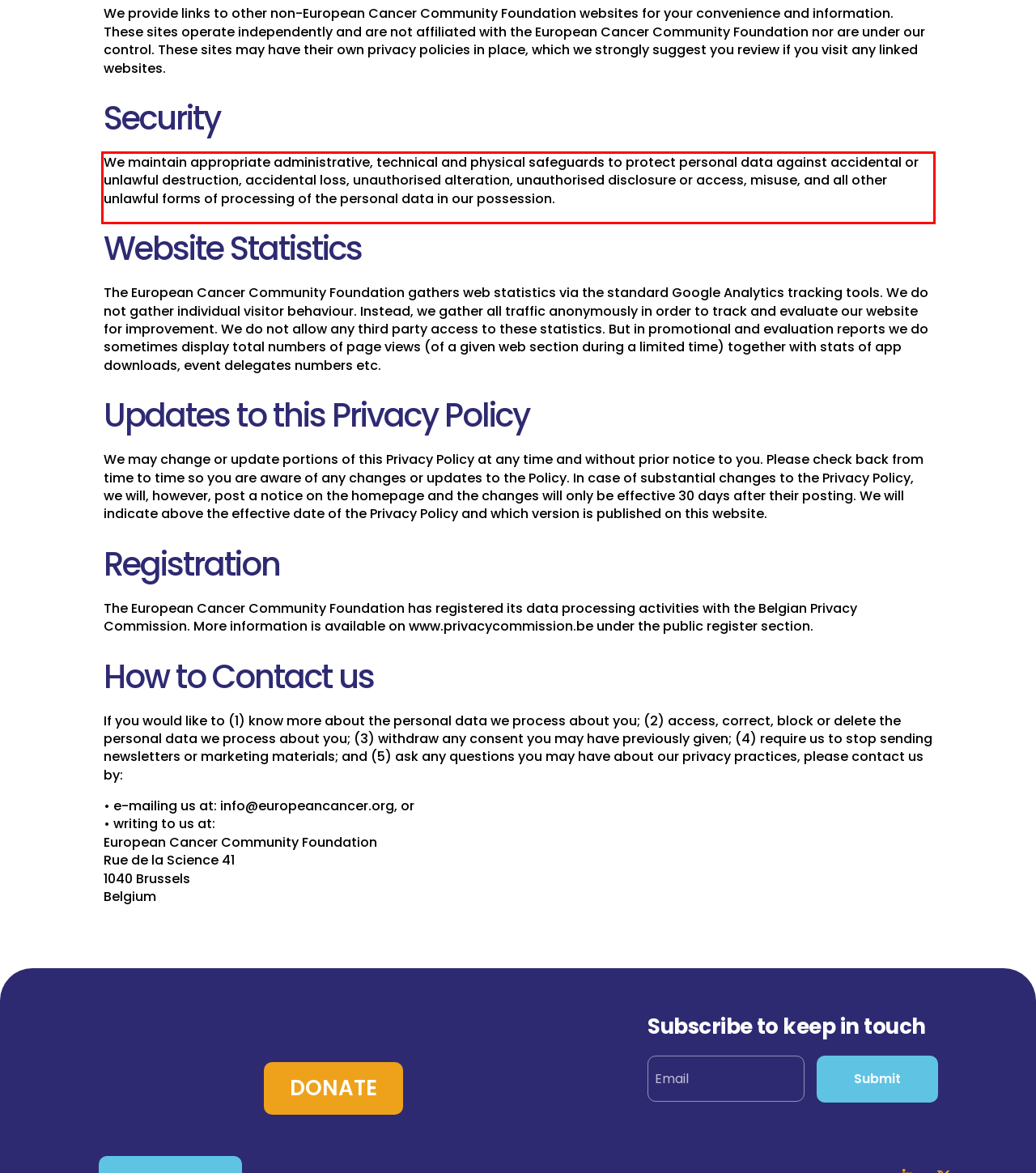Examine the webpage screenshot, find the red bounding box, and extract the text content within this marked area.

We maintain appropriate administrative, technical and physical safeguards to protect personal data against accidental or unlawful destruction, accidental loss, unauthorised alteration, unauthorised disclosure or access, misuse, and all other unlawful forms of processing of the personal data in our possession.